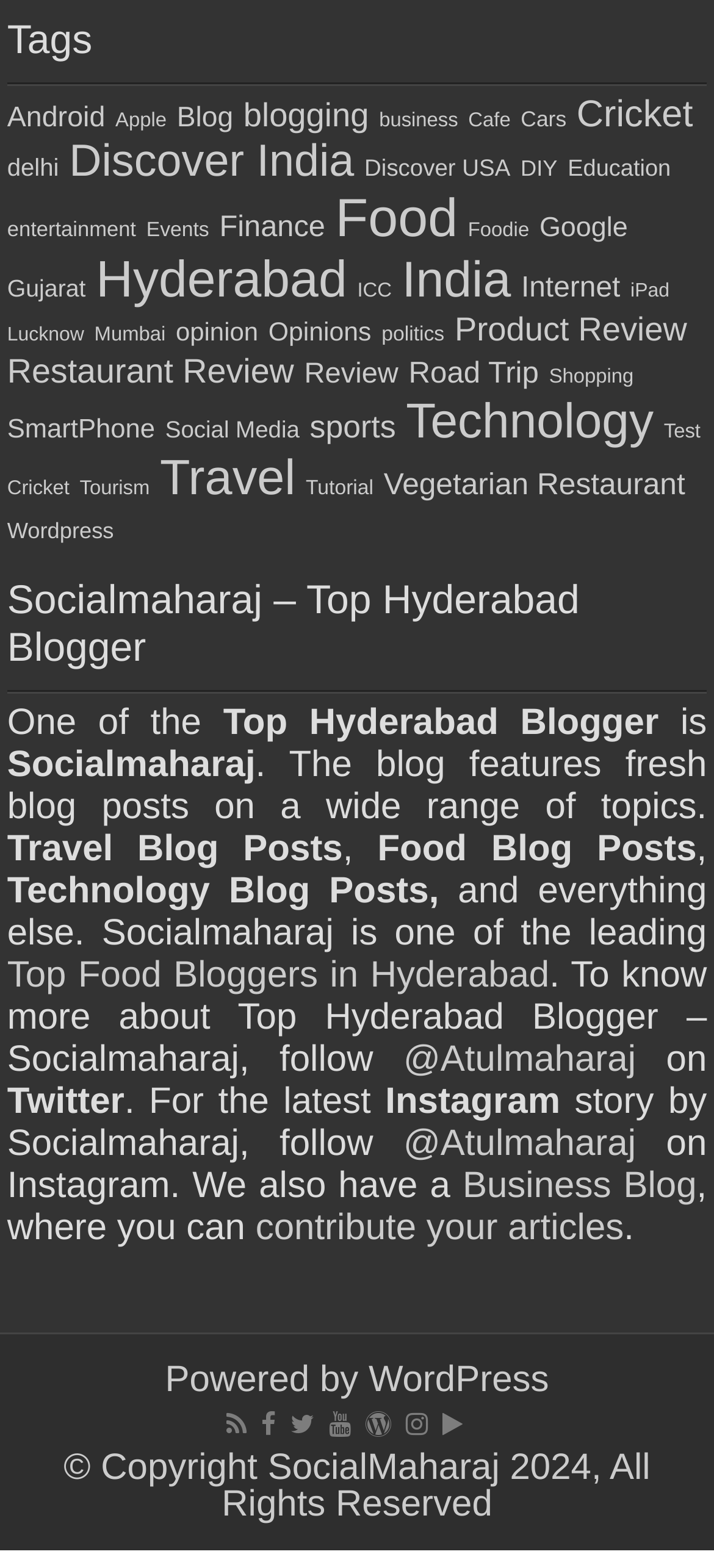What is the platform used to power the blog?
Give a single word or phrase as your answer by examining the image.

WordPress